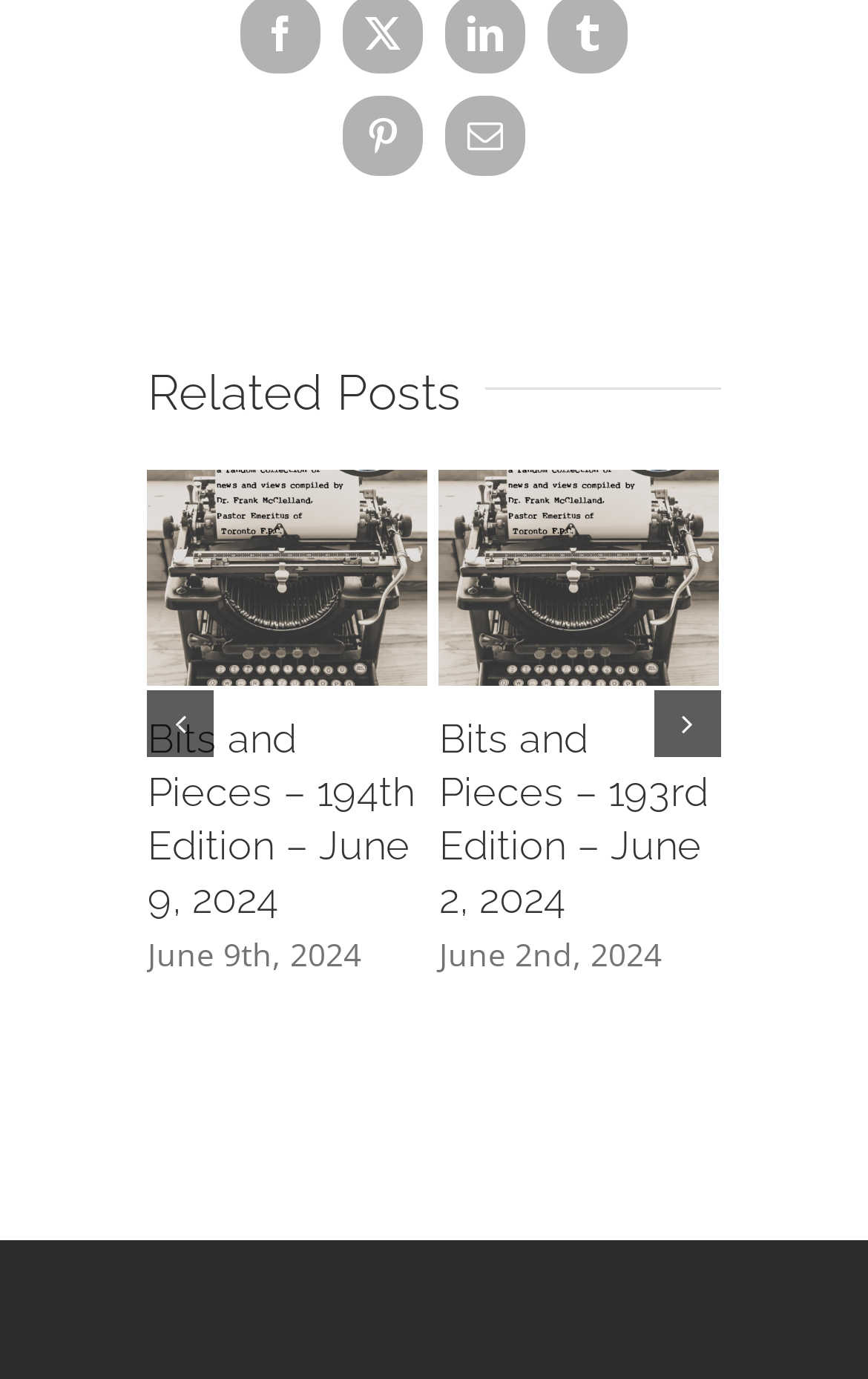Please locate the bounding box coordinates of the element's region that needs to be clicked to follow the instruction: "Click on Email". The bounding box coordinates should be provided as four float numbers between 0 and 1, i.e., [left, top, right, bottom].

[0.513, 0.069, 0.605, 0.127]